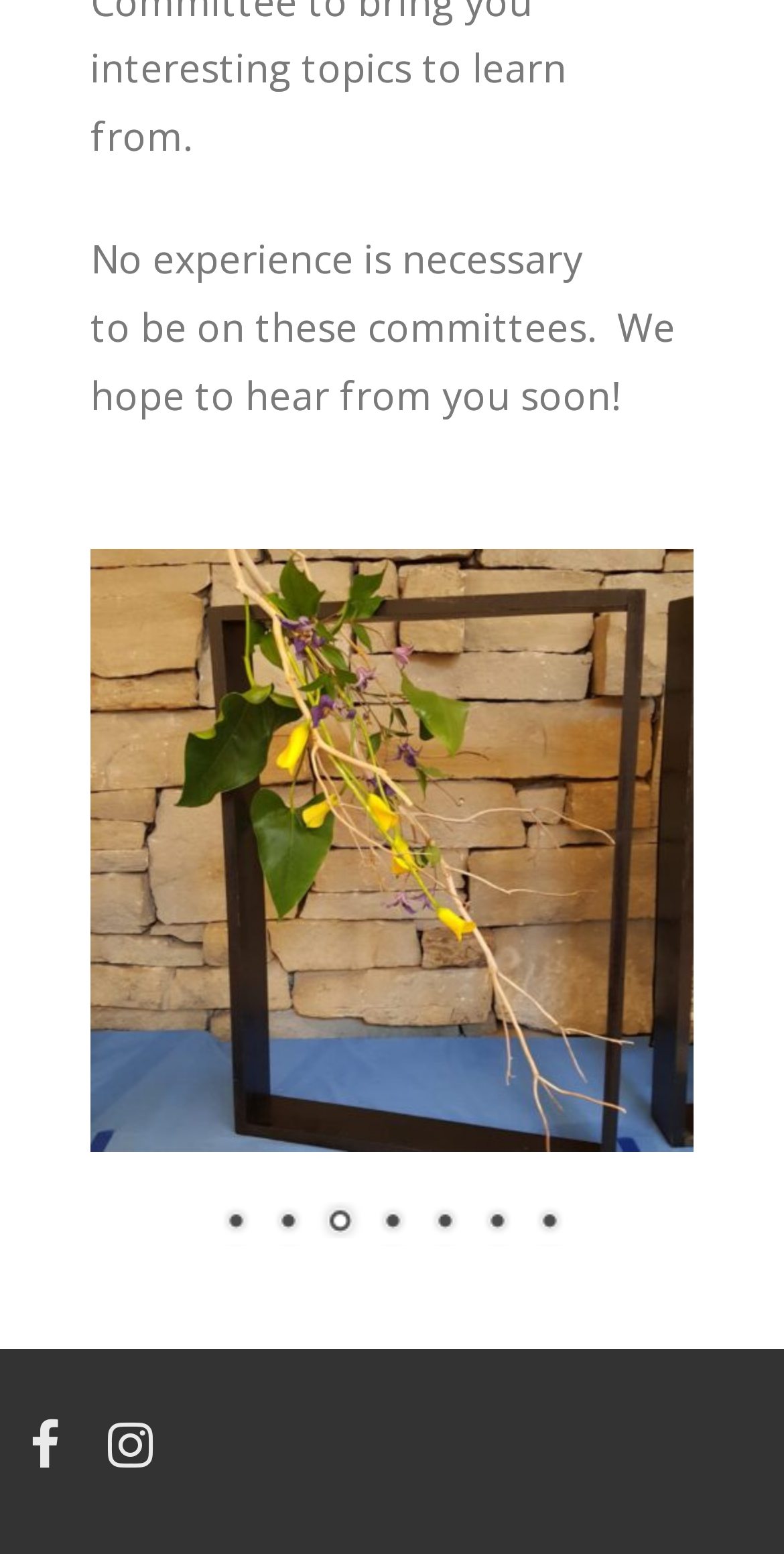Please answer the following question using a single word or phrase: 
How many slides are there in total?

7